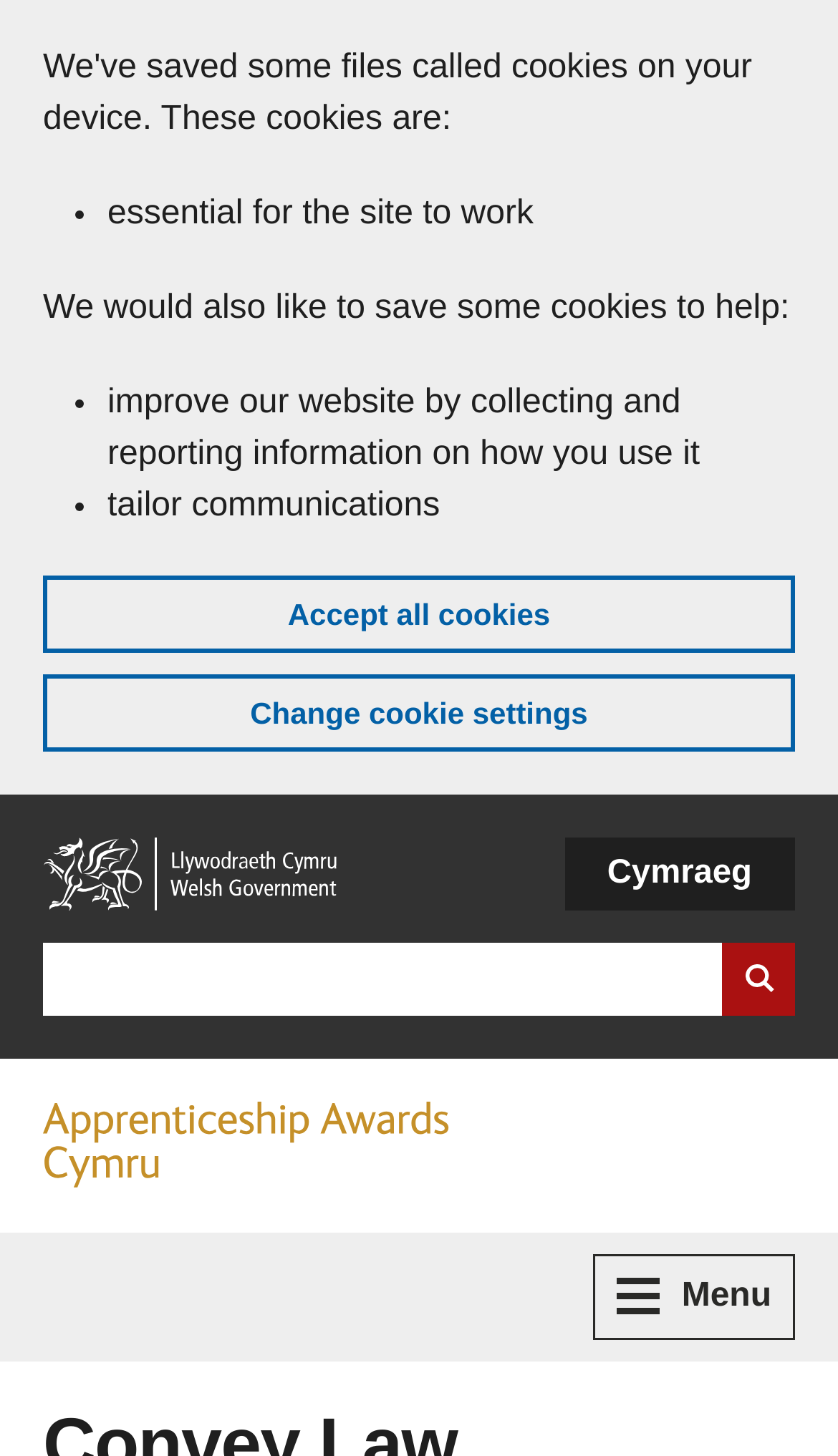Using the provided element description "value="Search website"", determine the bounding box coordinates of the UI element.

[0.862, 0.647, 0.949, 0.698]